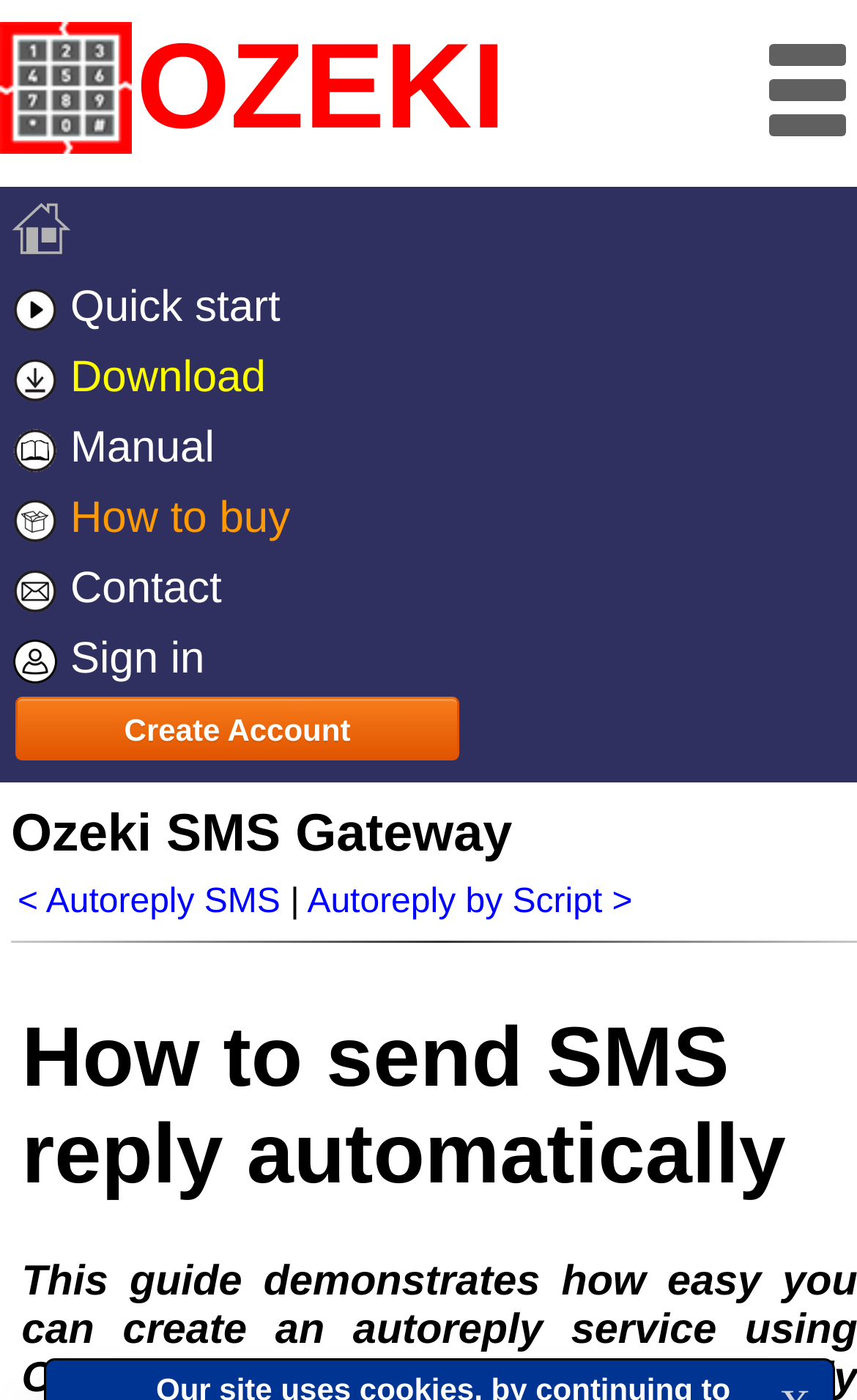Summarize the webpage with intricate details.

This webpage is about creating an autoreply service using Ozeki SMS Gateway. At the top left corner, there is an Ozeki logo, which is an image linked to the Ozeki website. Next to the logo, there is a link to Ozeki. Below the logo, there are several links, including "Learn Quick start", "Download", "Manual", "How to buy", "Contact", and "Sign in", each accompanied by a small image. These links are aligned horizontally and take up most of the top section of the page.

In the middle section, there is a title "Ozeki SMS Gateway" followed by a table with a single row. The table cell contains two links: "< Autoreply SMS" and "Autoreply by Script >", which are part of a larger autoreply service navigation. 

At the bottom right corner, there is a "Create Account" link. Overall, the webpage has a simple layout with a focus on navigation links and a brief title describing the content.